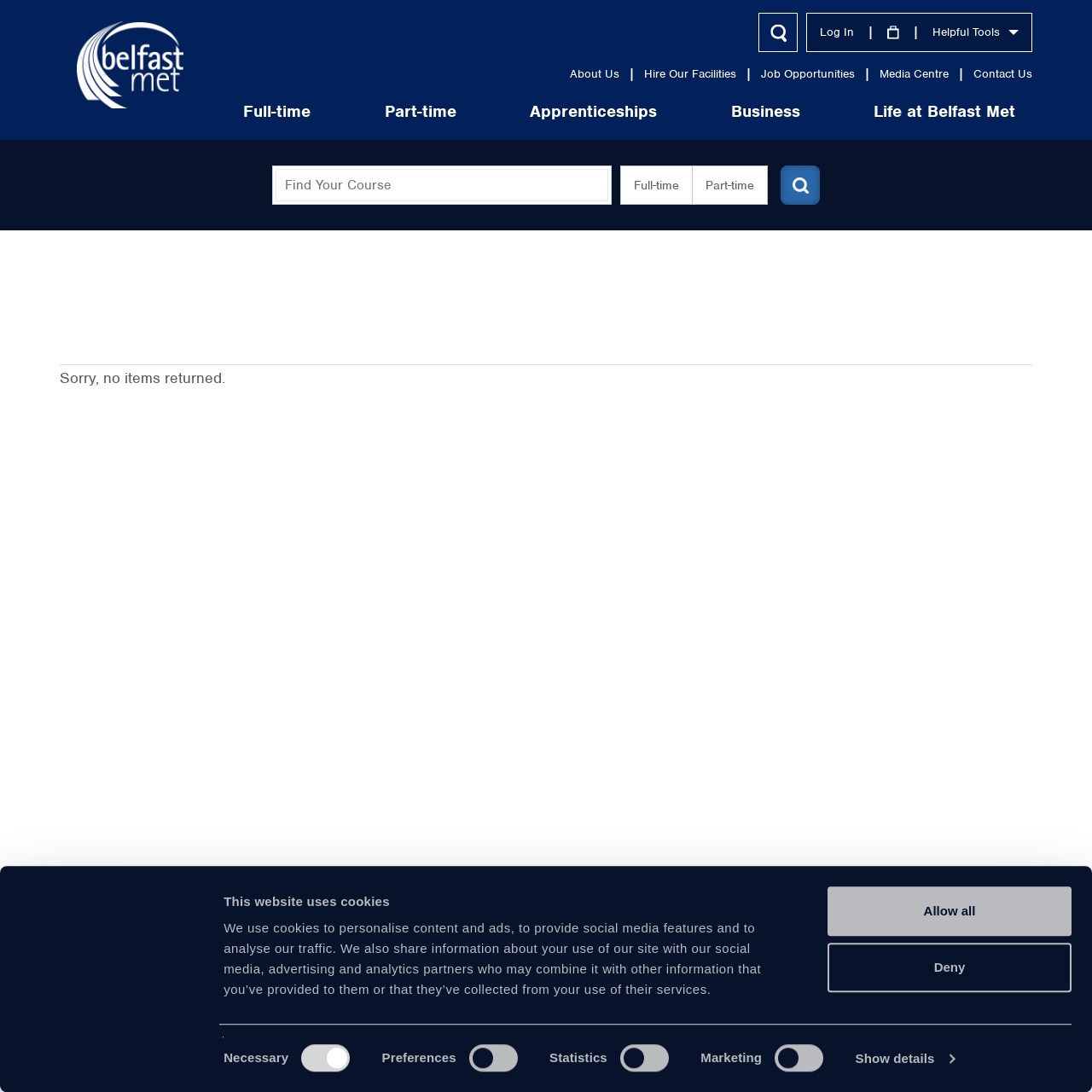Identify the bounding box coordinates for the region to click in order to carry out this instruction: "Click the 'Full-time' link". Provide the coordinates using four float numbers between 0 and 1, formatted as [left, top, right, bottom].

[0.207, 0.077, 0.3, 0.128]